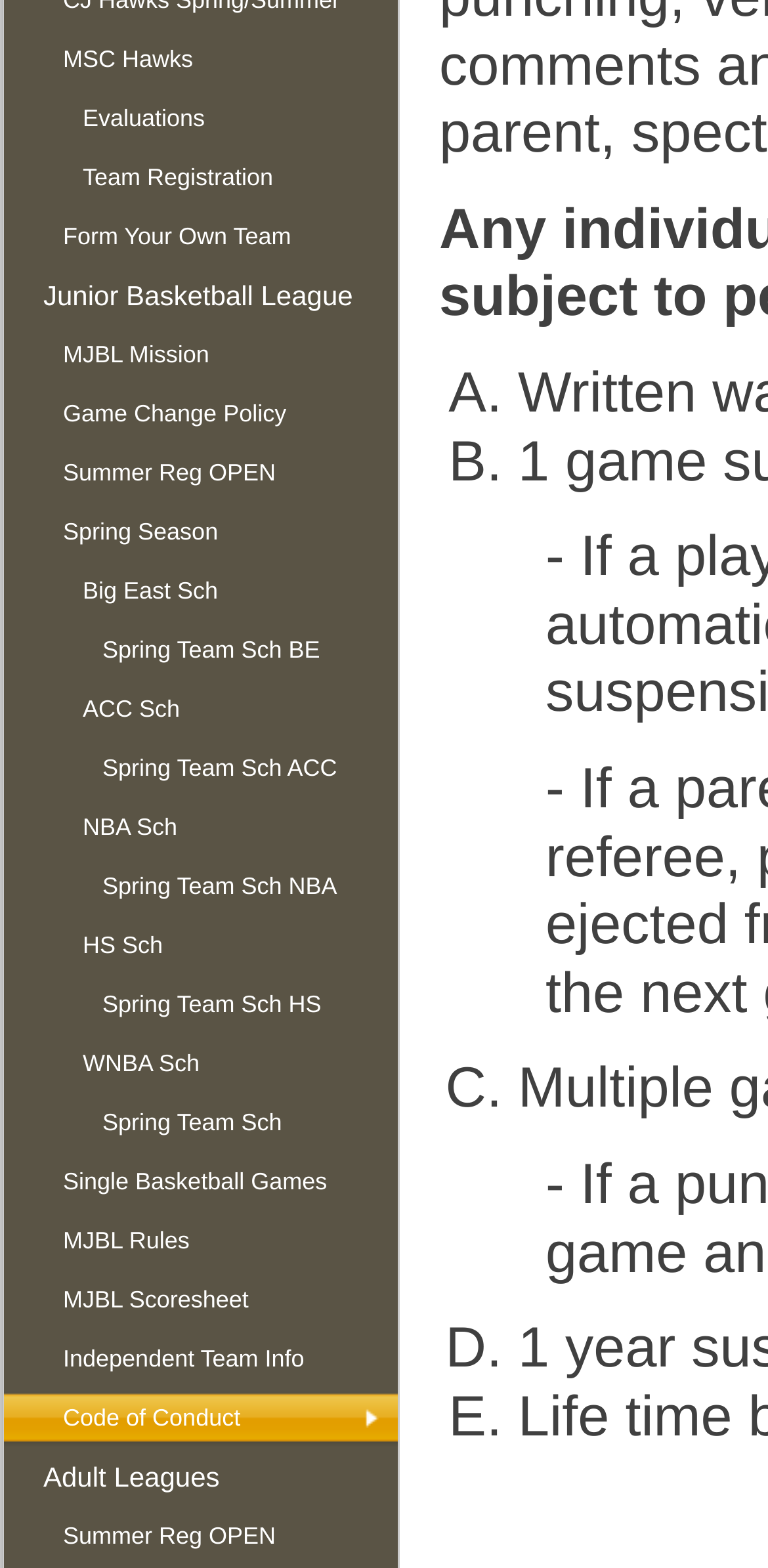Please locate the bounding box coordinates of the element that should be clicked to achieve the given instruction: "View the 'Evaluations' page".

[0.005, 0.057, 0.518, 0.094]